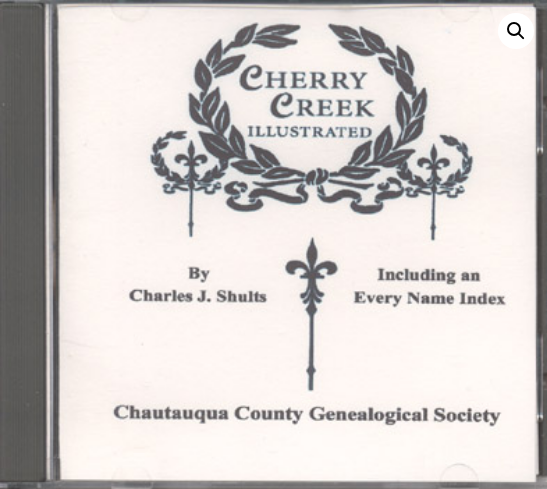Give a detailed account of the visual content in the image.

The image features the cover of the "Cherry Creek Illustrated" CD, designed by Charles J. Shults. The design showcases elegant, decorative elements, including a floral motif and an ornate central graphic. The title "CHERRY CREEK ILLUSTRATED" is prominently displayed at the top, signifying its importance. Below, it notes the inclusion of an "Every Name Index," making it a valuable resource for genealogical research. The bottom section credits the "Chautauqua County Genealogical Society," highlighting the society's role in preserving local history. The overall aesthetic is classic and scholarly, suitable for a publication dedicated to genealogy and historical documentation.